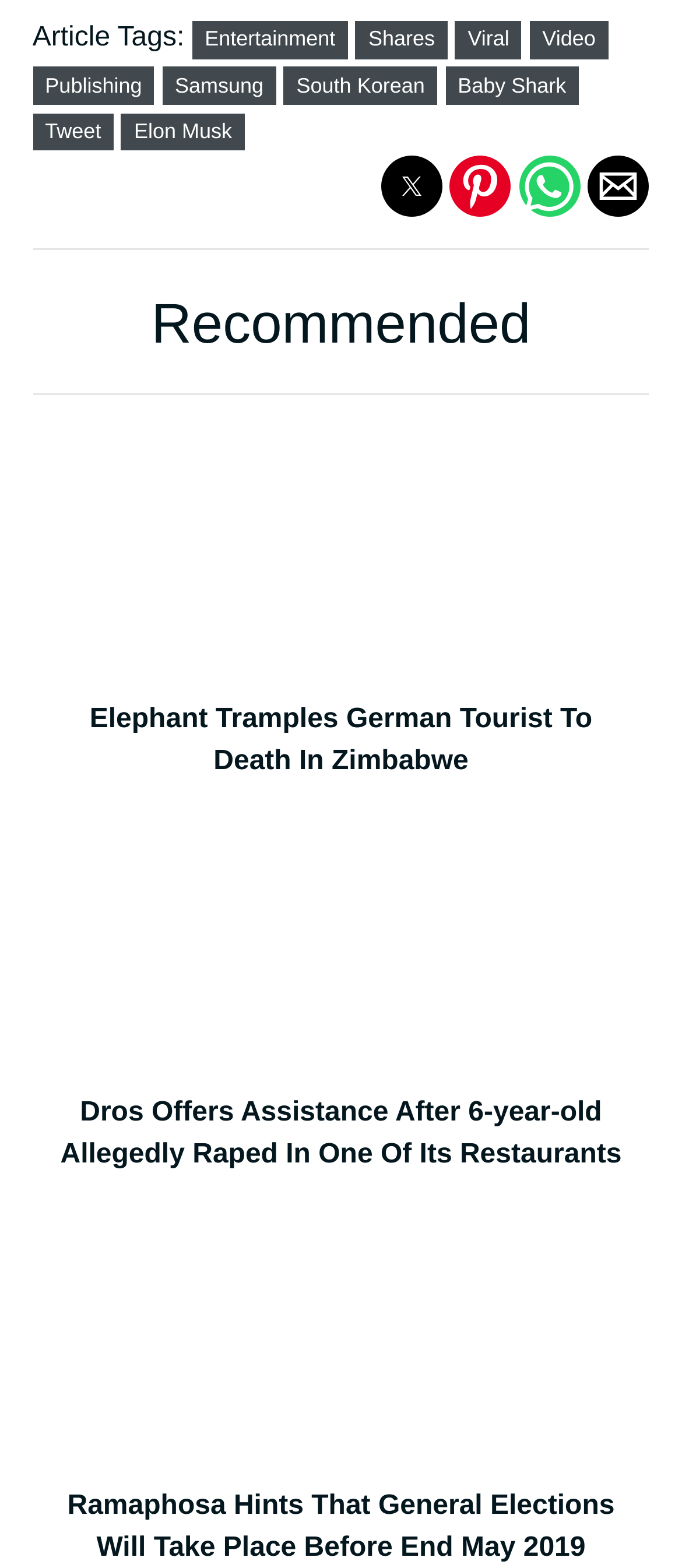What is the name of the South Korean company mentioned on this webpage?
Look at the screenshot and provide an in-depth answer.

By analyzing the links at the top of the webpage, I can see that the South Korean company mentioned is Samsung, which is represented by a link with the bounding box coordinates [0.256, 0.046, 0.386, 0.062].